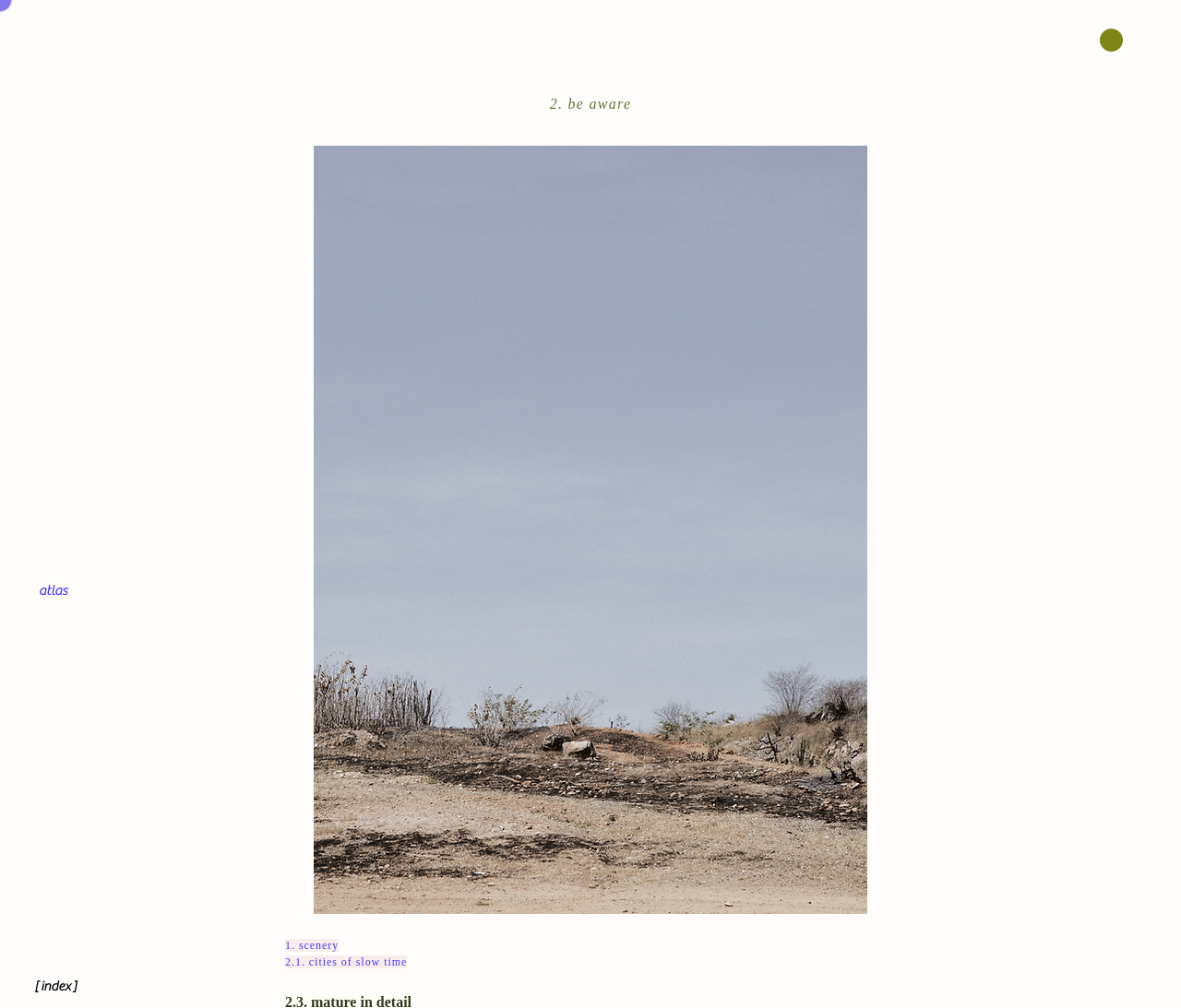How many main sections are there?
Provide a well-explained and detailed answer to the question.

I counted the number of headings on the webpage, excluding the main title. There are three headings: '2. be aware', '1. scenery', and '2.1. cities of slow time'. These headings likely represent main sections on the webpage.